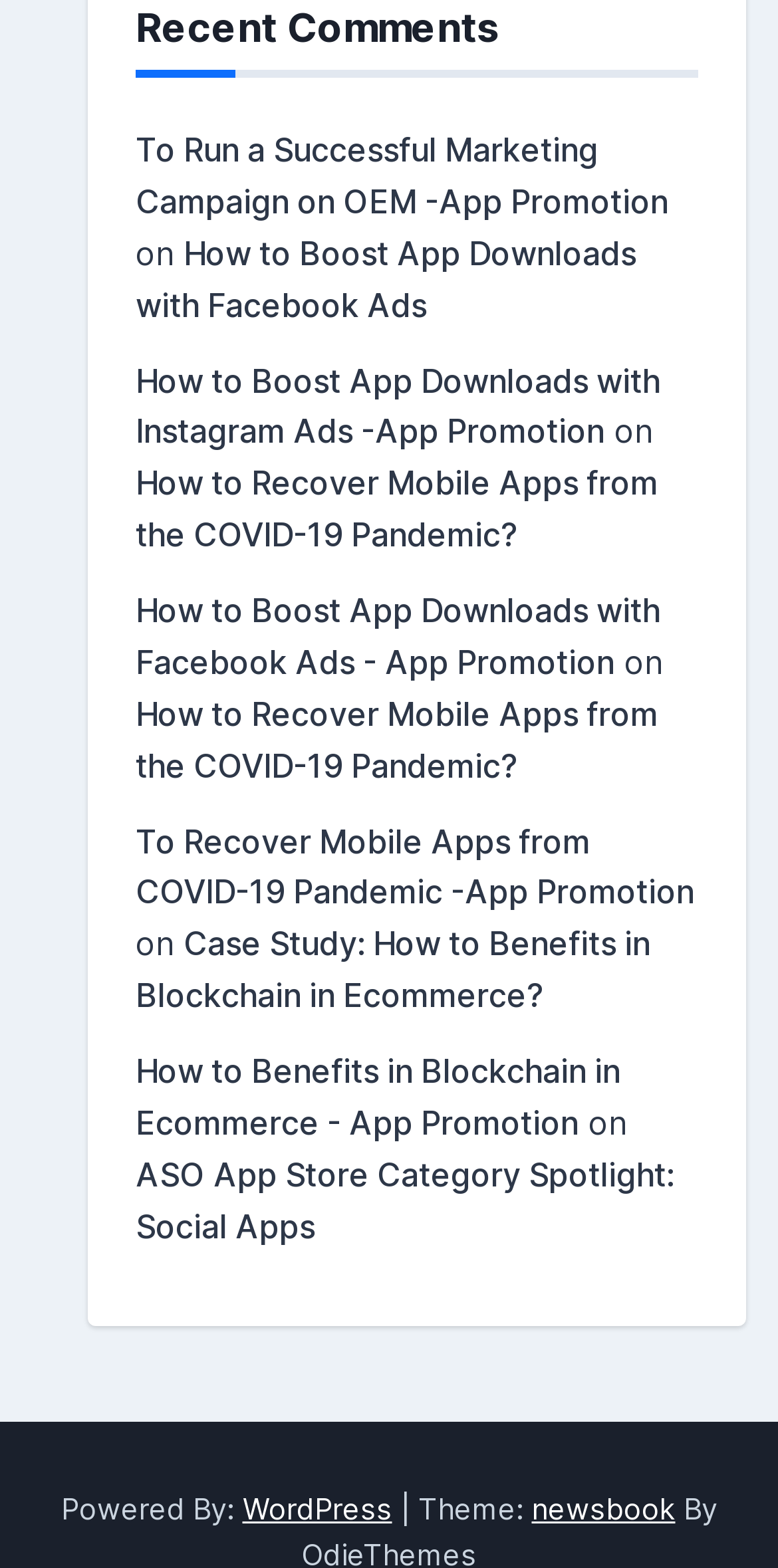Pinpoint the bounding box coordinates of the element to be clicked to execute the instruction: "Sign up for the webinar".

None